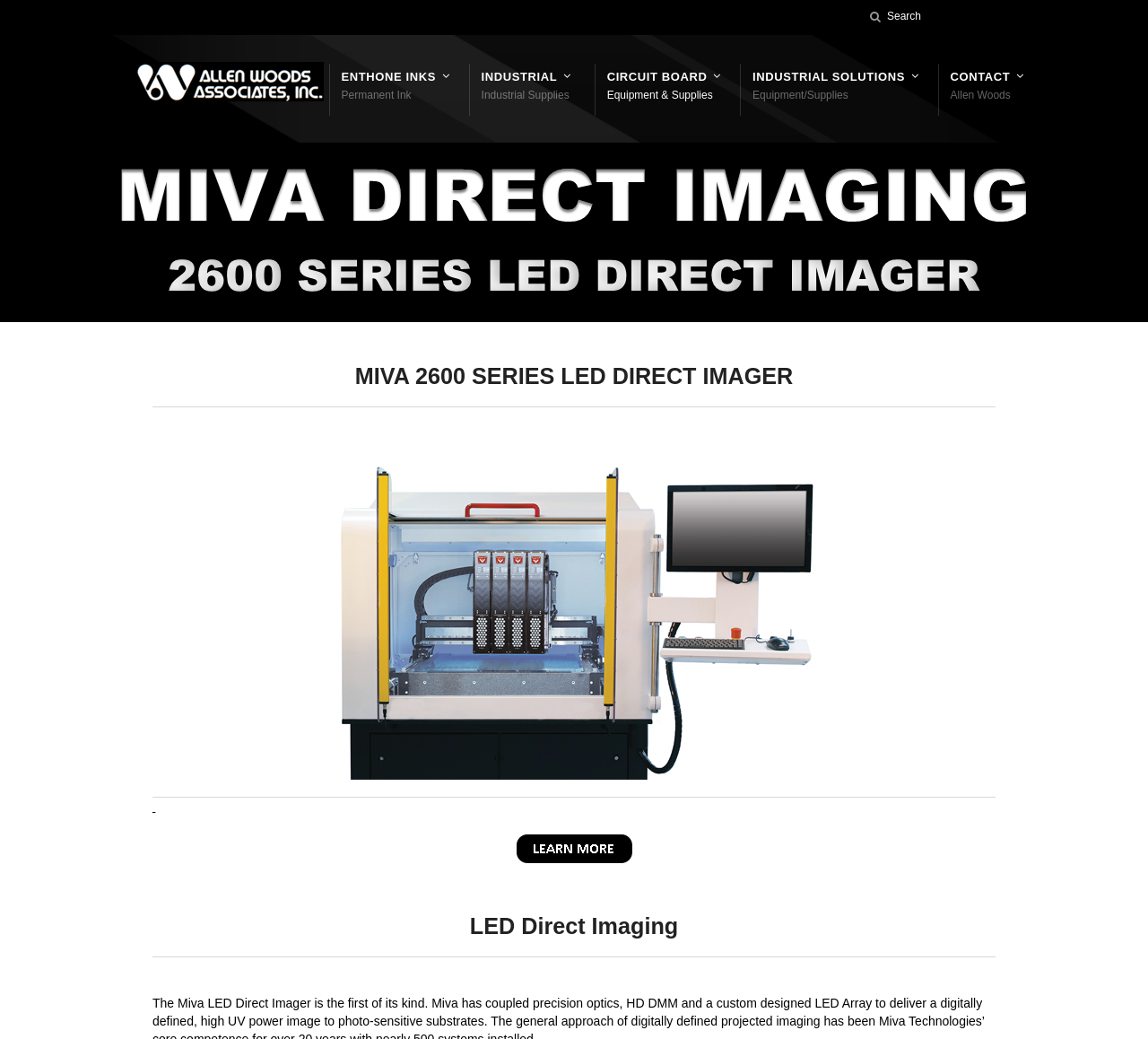Provide the bounding box coordinates for the area that should be clicked to complete the instruction: "Go to Allen Woods Group".

[0.117, 0.06, 0.282, 0.103]